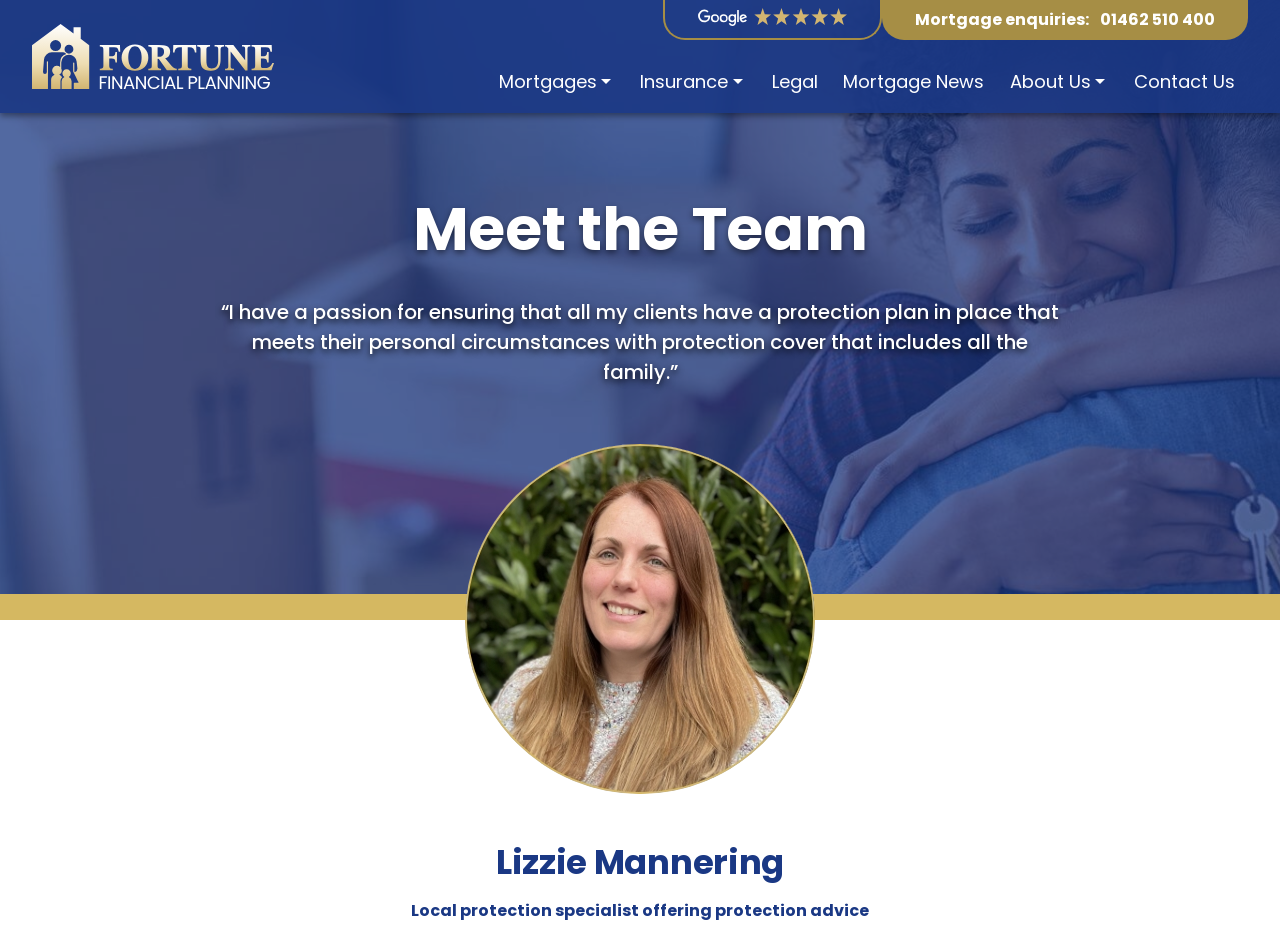Is there an image of Lizzie Mannering on the webpage?
Using the image, give a concise answer in the form of a single word or short phrase.

Yes